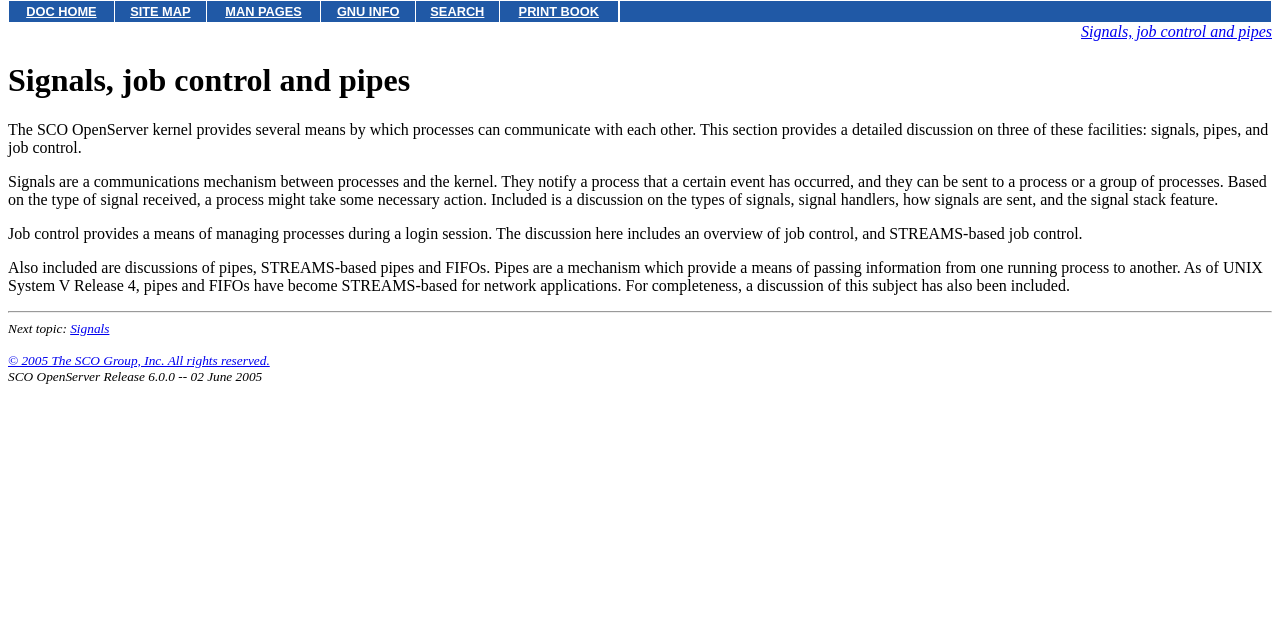Please identify the coordinates of the bounding box that should be clicked to fulfill this instruction: "go to DOC HOME".

[0.007, 0.002, 0.089, 0.034]